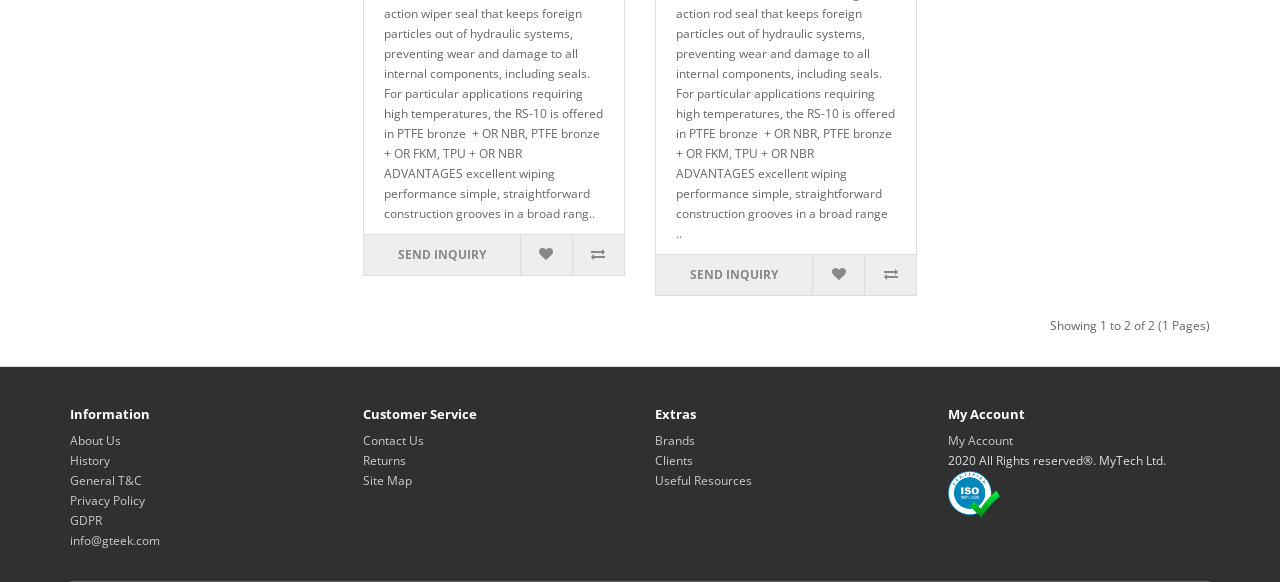Locate the bounding box coordinates of the element you need to click to accomplish the task described by this instruction: "Click the Brands link".

[0.512, 0.743, 0.543, 0.772]